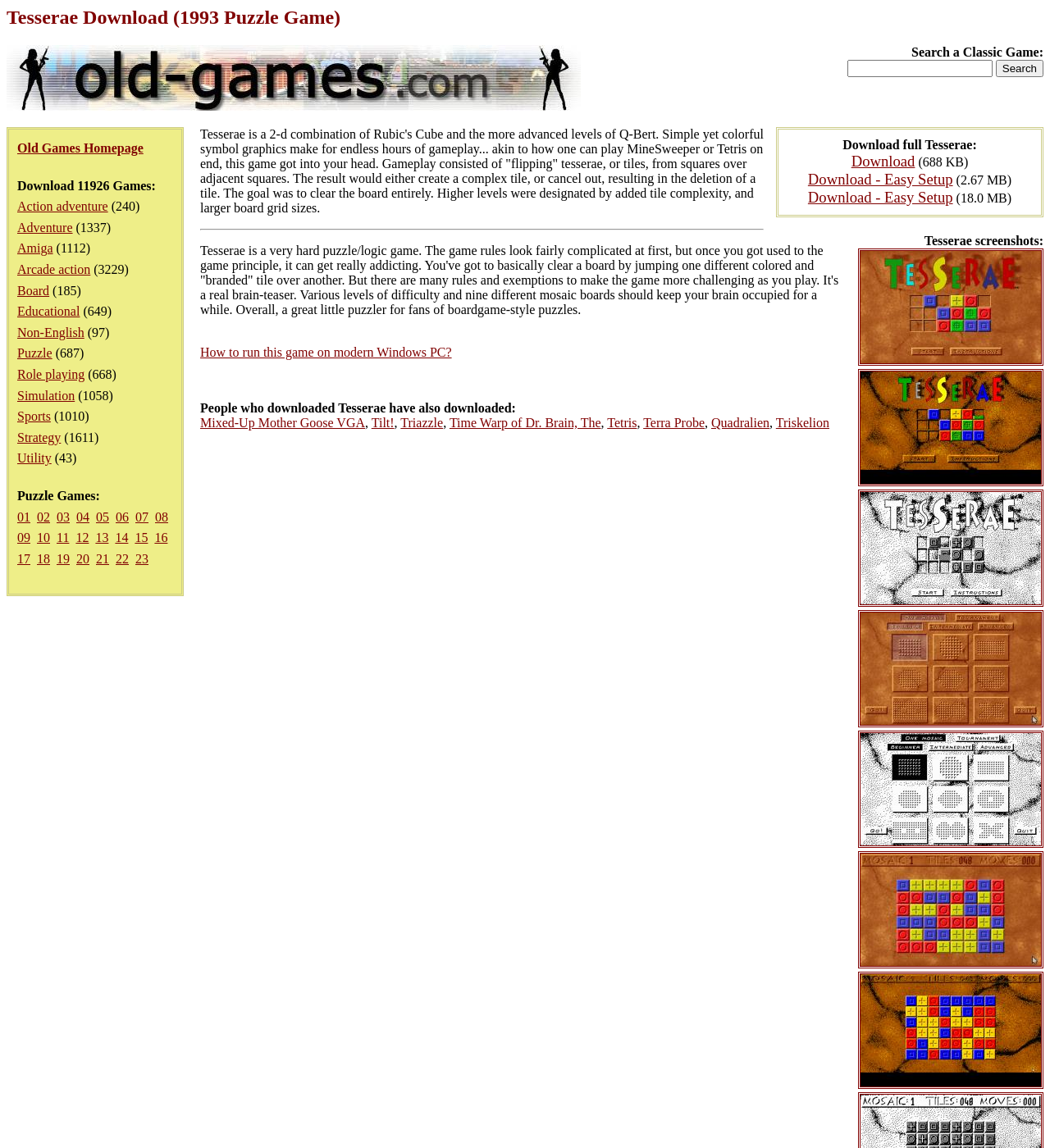Please specify the bounding box coordinates of the clickable region to carry out the following instruction: "Search a classic game". The coordinates should be four float numbers between 0 and 1, in the format [left, top, right, bottom].

[0.807, 0.052, 0.945, 0.067]